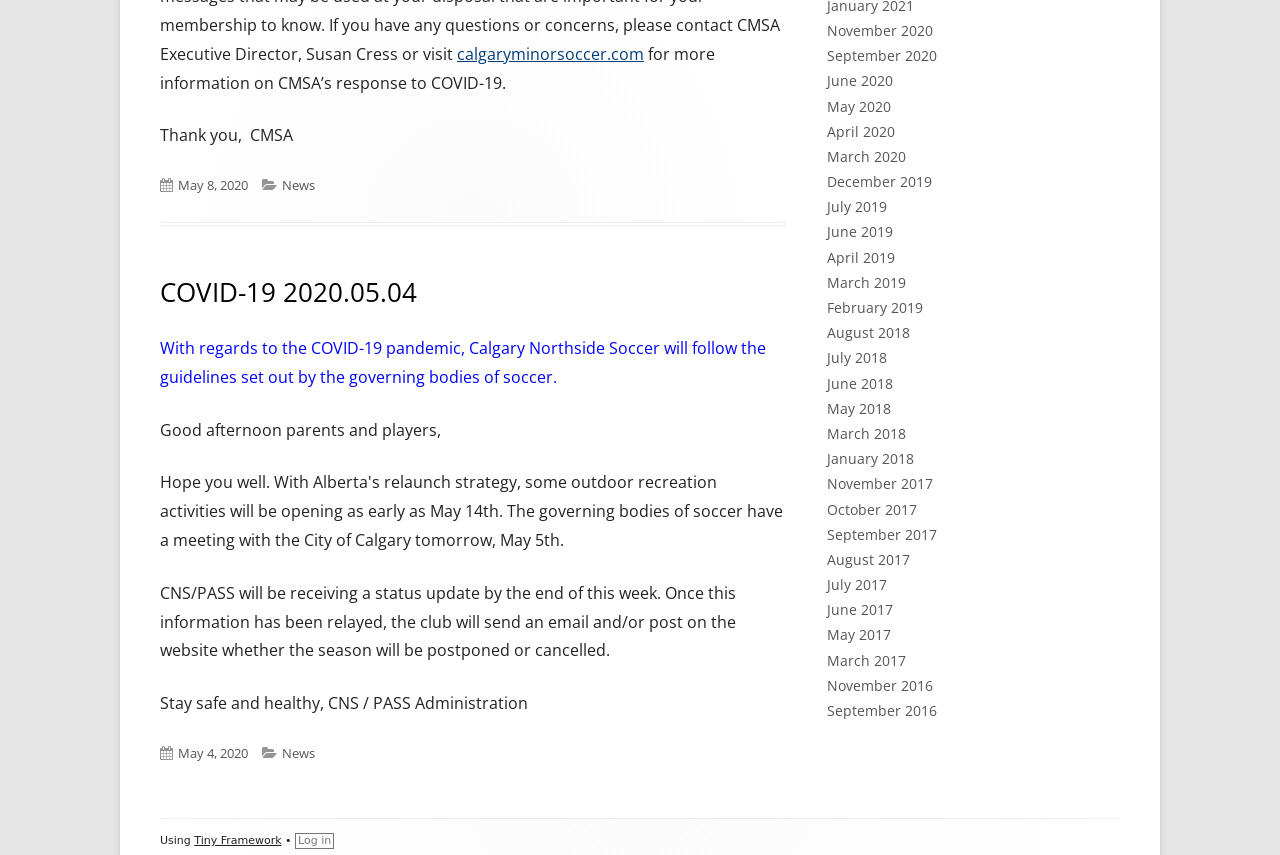Given the description of a UI element: "May 4, 2020May 8, 2020", identify the bounding box coordinates of the matching element in the webpage screenshot.

[0.139, 0.87, 0.194, 0.891]